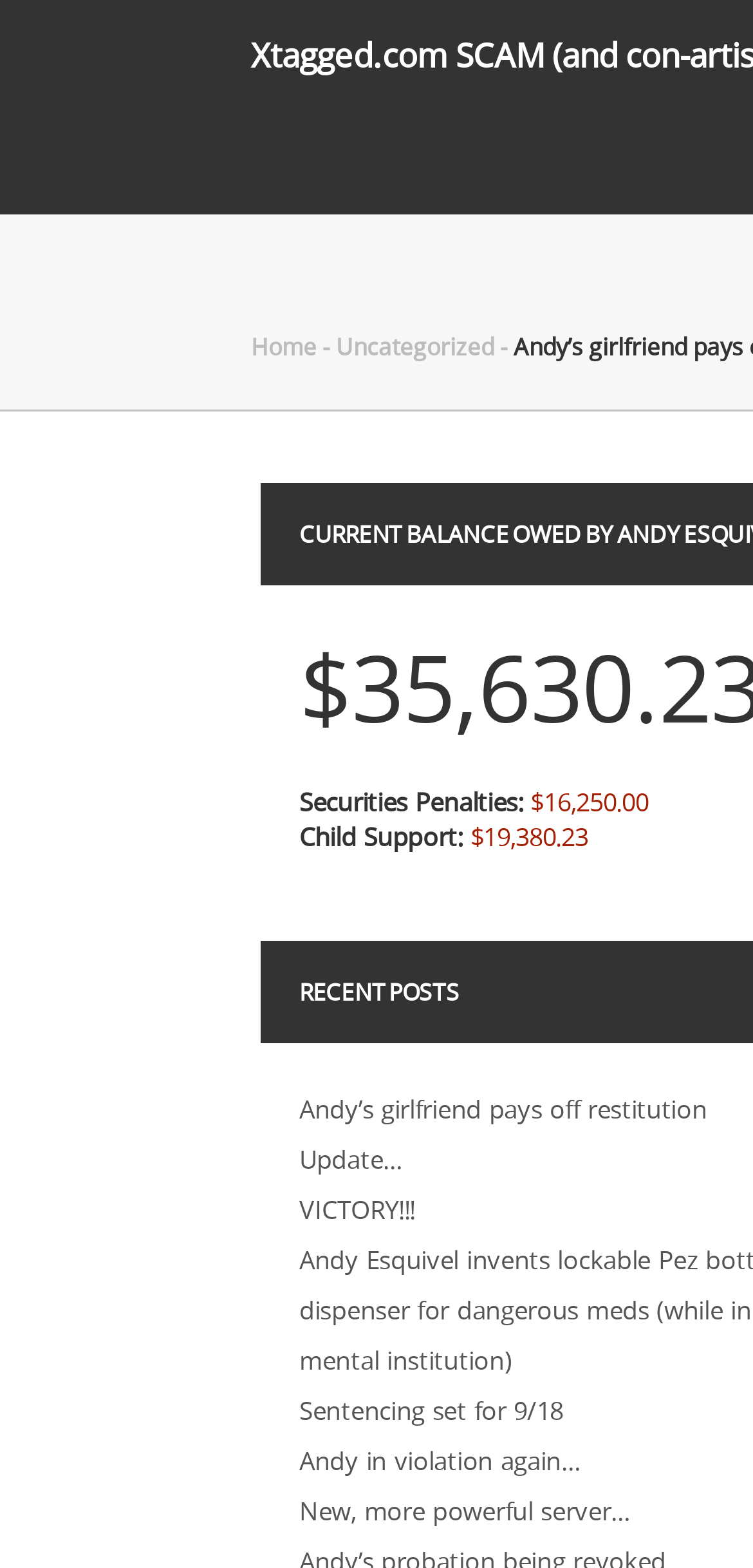Can you determine the bounding box coordinates of the area that needs to be clicked to fulfill the following instruction: "check for updates"?

[0.397, 0.728, 0.534, 0.75]